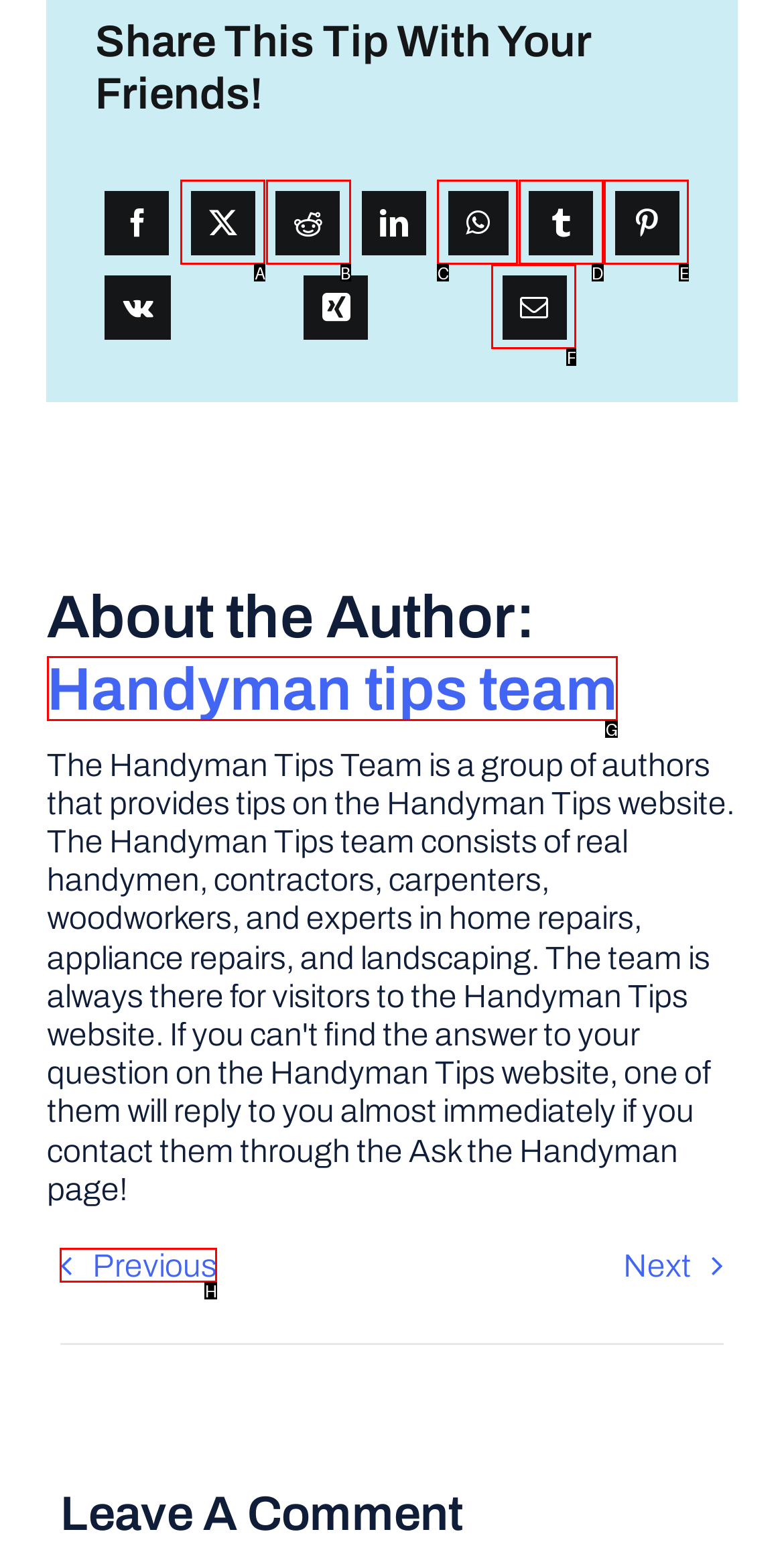From the given options, indicate the letter that corresponds to the action needed to complete this task: Read about the author. Respond with only the letter.

G